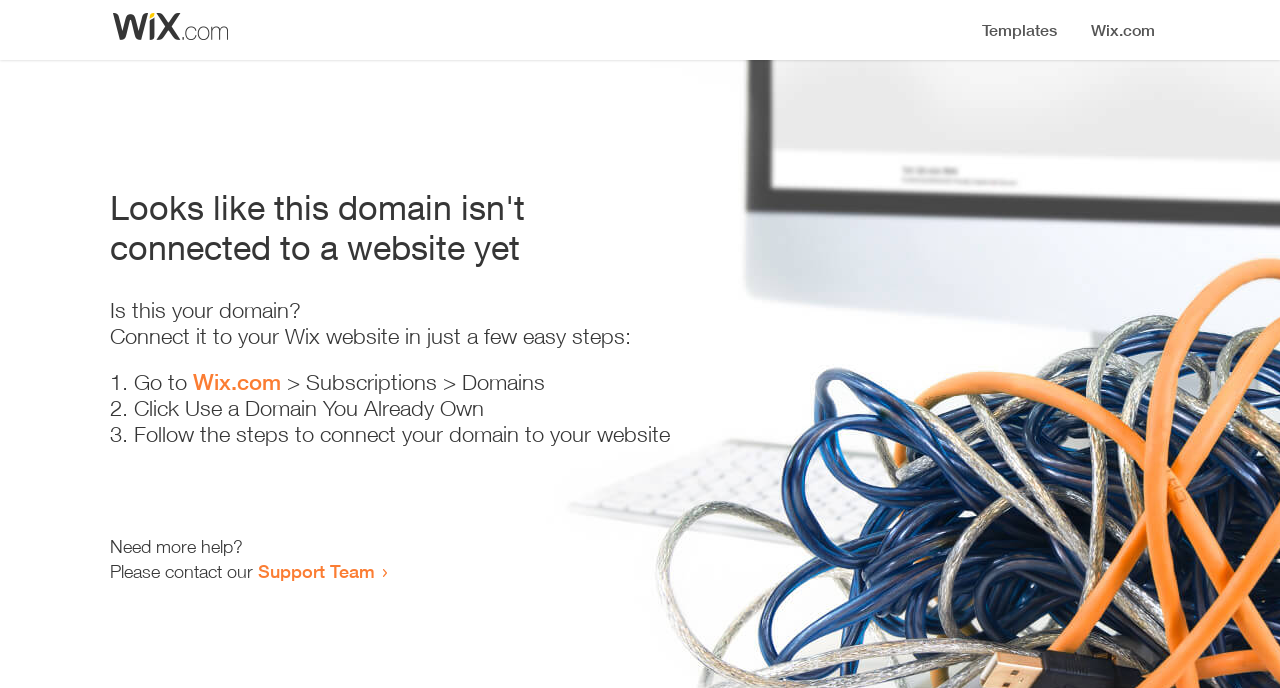Determine the bounding box coordinates for the HTML element described here: "Wix.com".

[0.151, 0.536, 0.22, 0.574]